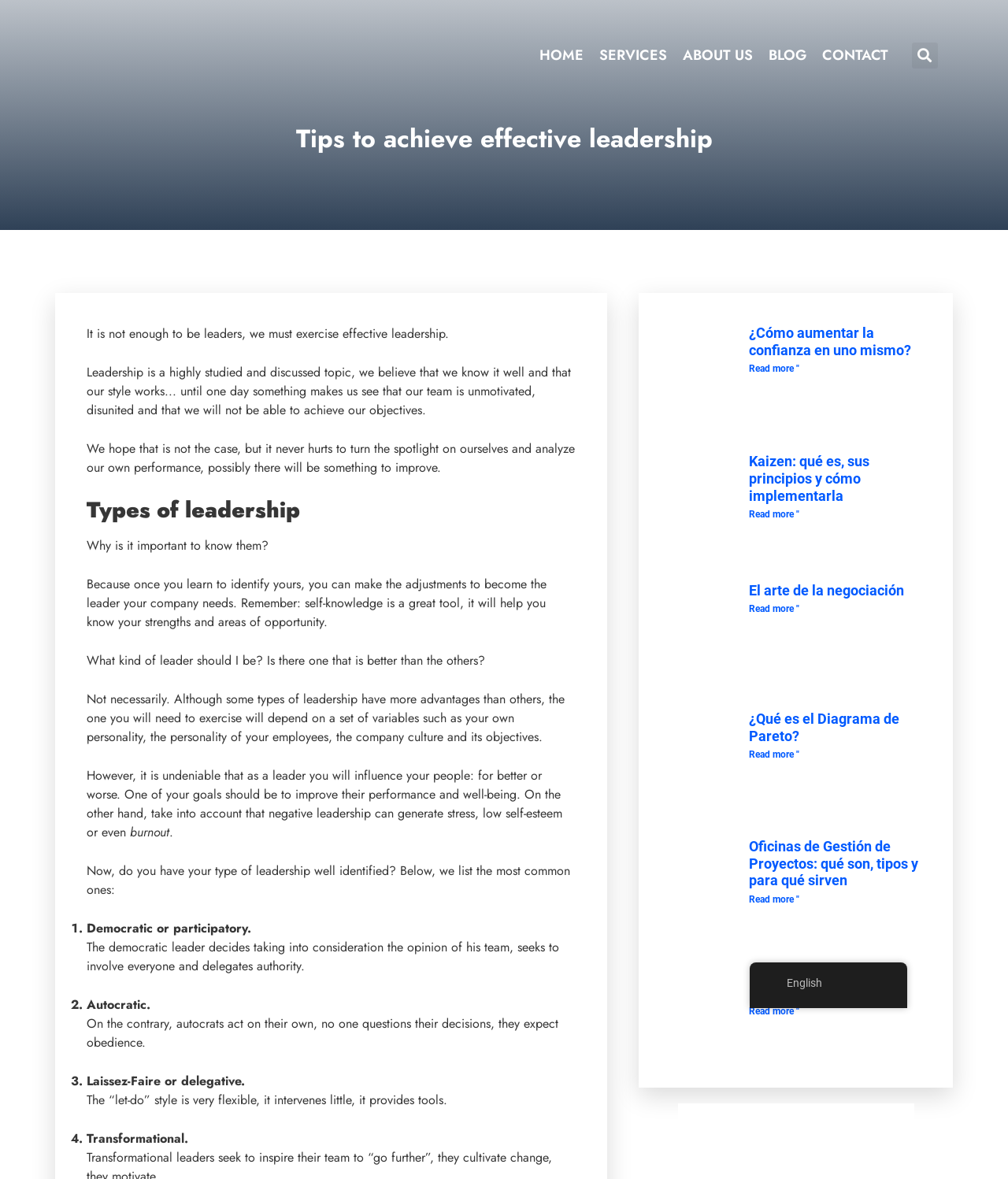Generate a comprehensive description of the webpage.

This webpage is about effective leadership, with the main title "Tips to achieve effective leadership" at the top. Below the title, there is a brief introduction to the importance of effective leadership, followed by a section discussing the types of leadership. This section includes a heading "Types of leadership" and several paragraphs of text explaining the different types, including democratic, autocratic, laissez-faire, and transformational leadership.

On the top-right corner of the page, there is a navigation menu with links to "HOME", "SERVICES", "ABOUT US", "BLOG", and "CONTACT". Next to the navigation menu, there is a search bar with a "Search" button.

The main content of the page is divided into two columns. The left column contains the introduction and the discussion on types of leadership. The right column features a list of four articles, each with a heading, a brief summary, and a "Read more" link. The articles are titled "¿Cómo aumentar la confianza en uno mismo?", "Kaizen: qué es, sus principios y cómo implementarla", "El arte de la negociación", and "¿Qué es el Diagrama de Pareto?".

Below these articles, there are three more articles, each with a heading, a brief summary, and a "Read more" link. The articles are titled "Oficinas de Gestión de Proyectos: qué son, tipos y para qué sirven", "Modelo DISC de personalidad", and another article with an image and a brief summary.

At the bottom of the page, there is a language selection link "en_US English" with a flag icon.